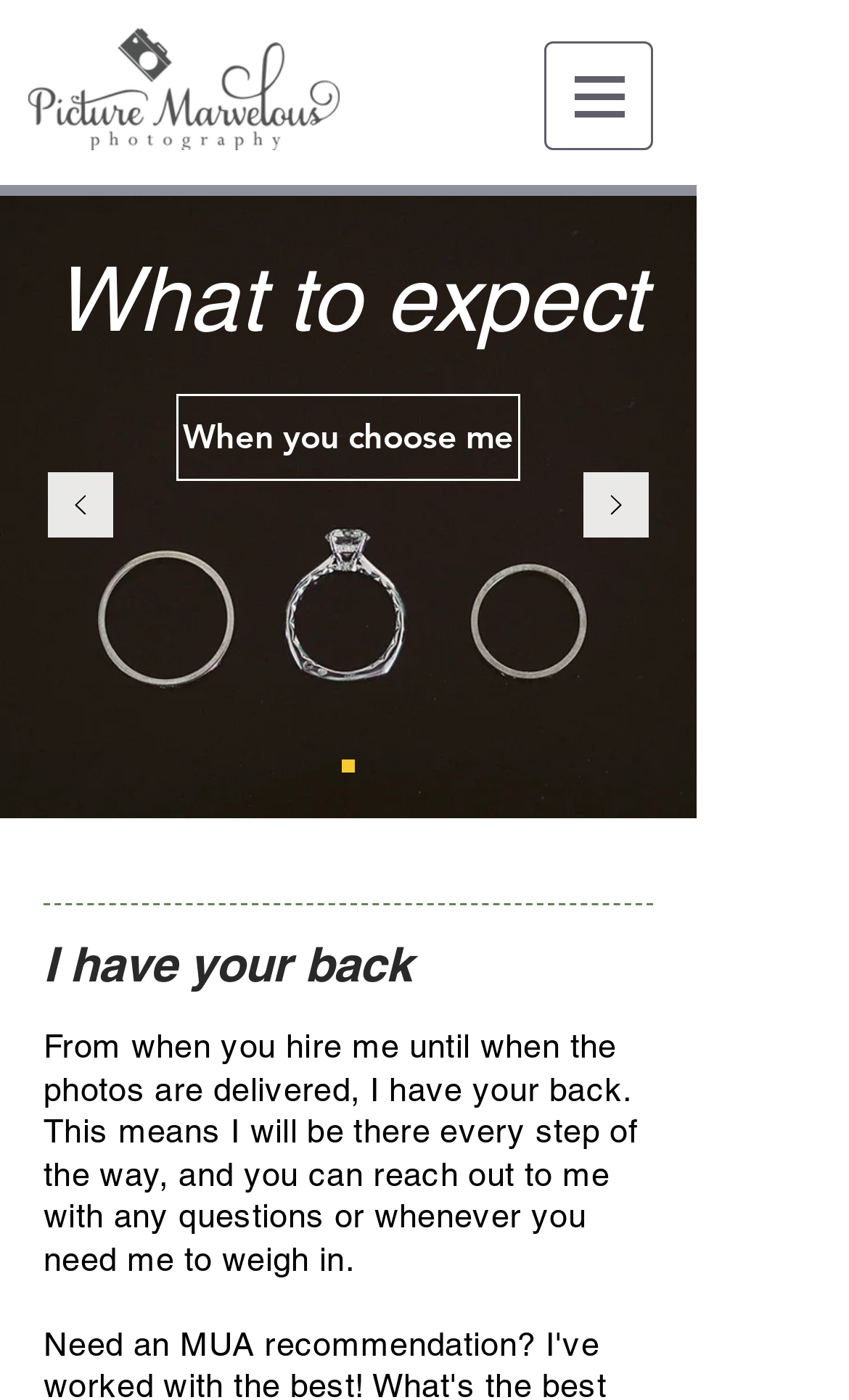Using the element description: "Menu", determine the bounding box coordinates for the specified UI element. The coordinates should be four float numbers between 0 and 1, [left, top, right, bottom].

None